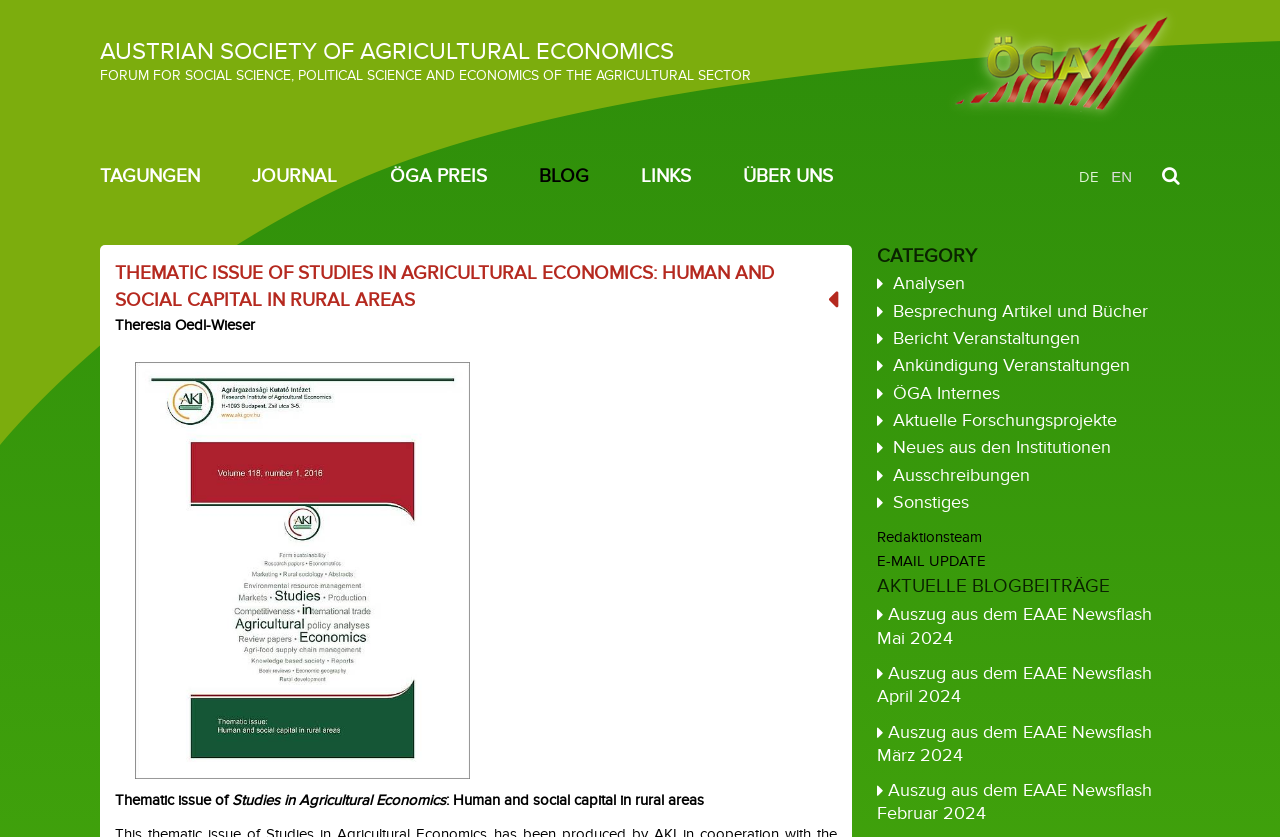Locate the bounding box coordinates of the clickable area needed to fulfill the instruction: "Visit the Austrian Society of Agricultural Economics website".

[0.078, 0.048, 0.587, 0.077]